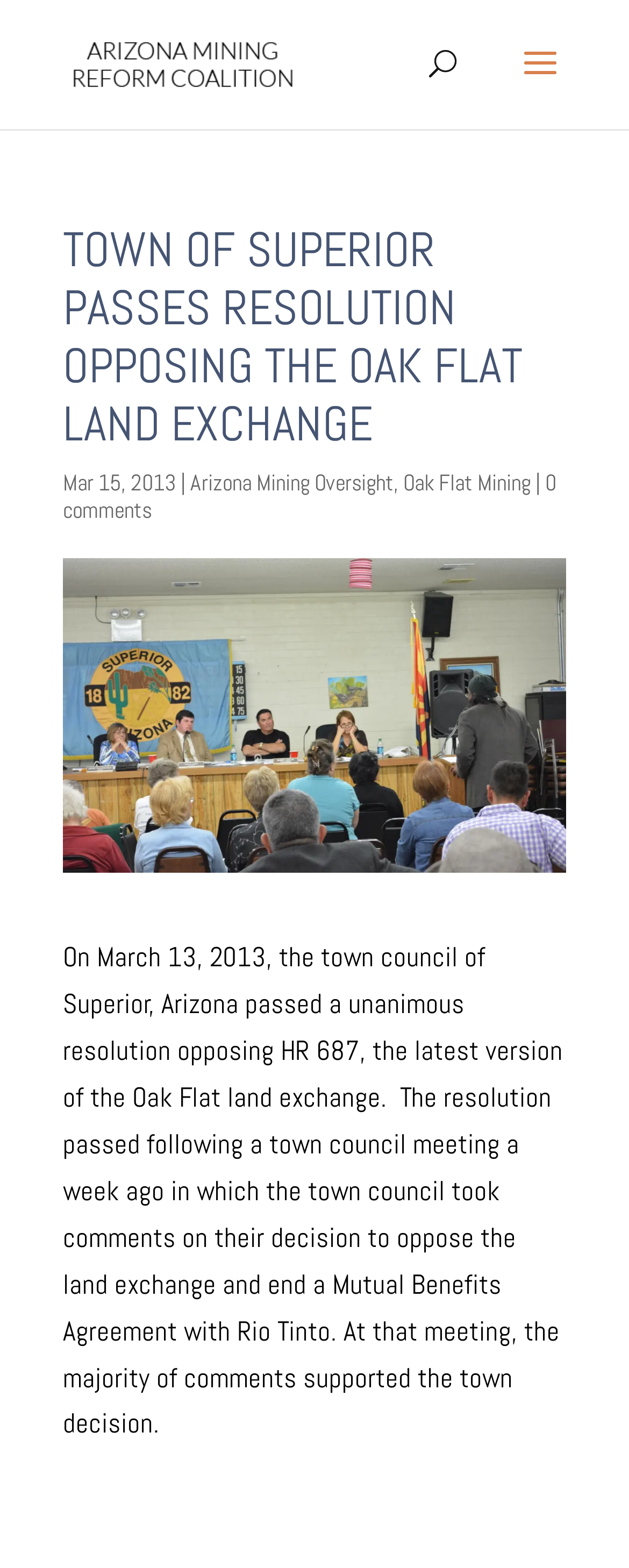What is the result of the town council meeting?
Please give a detailed and elaborate answer to the question.

I found the answer by reading the text content of the StaticText element with bounding box coordinates [0.1, 0.599, 0.895, 0.919]. The sentence mentions '...the town council of Superior, Arizona passed a unanimous resolution opposing HR 687...'.